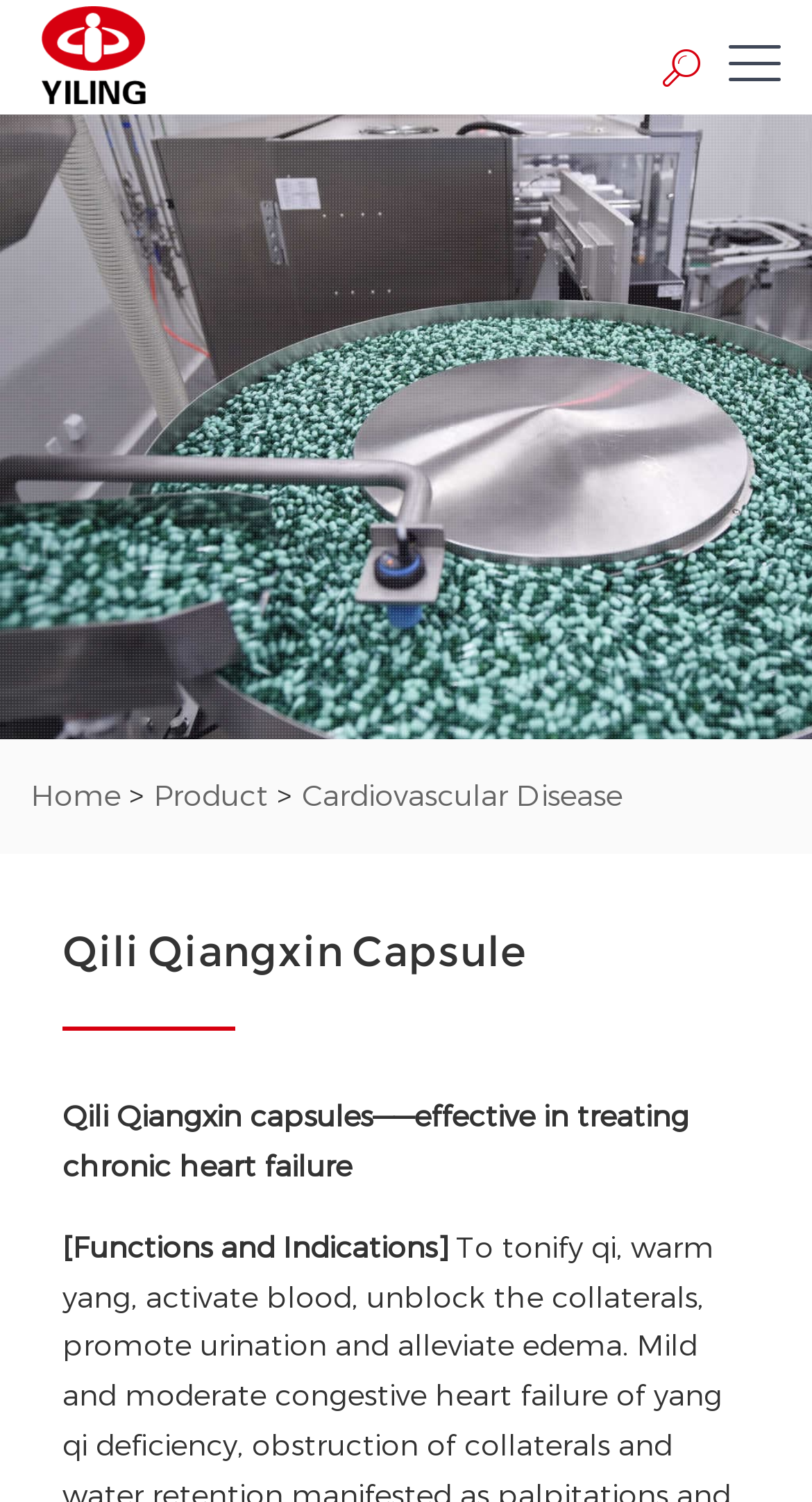Provide a brief response in the form of a single word or phrase:
What is the function of the separator?

Horizontal separator